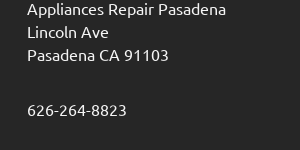What is the phone number of Appliances Repair Pasadena?
Could you answer the question in a detailed manner, providing as much information as possible?

The phone number is extracted from the image, which provides the essential contact information for customers seeking appliance repair services in the Pasadena area, including the phone number 626-264-8823.